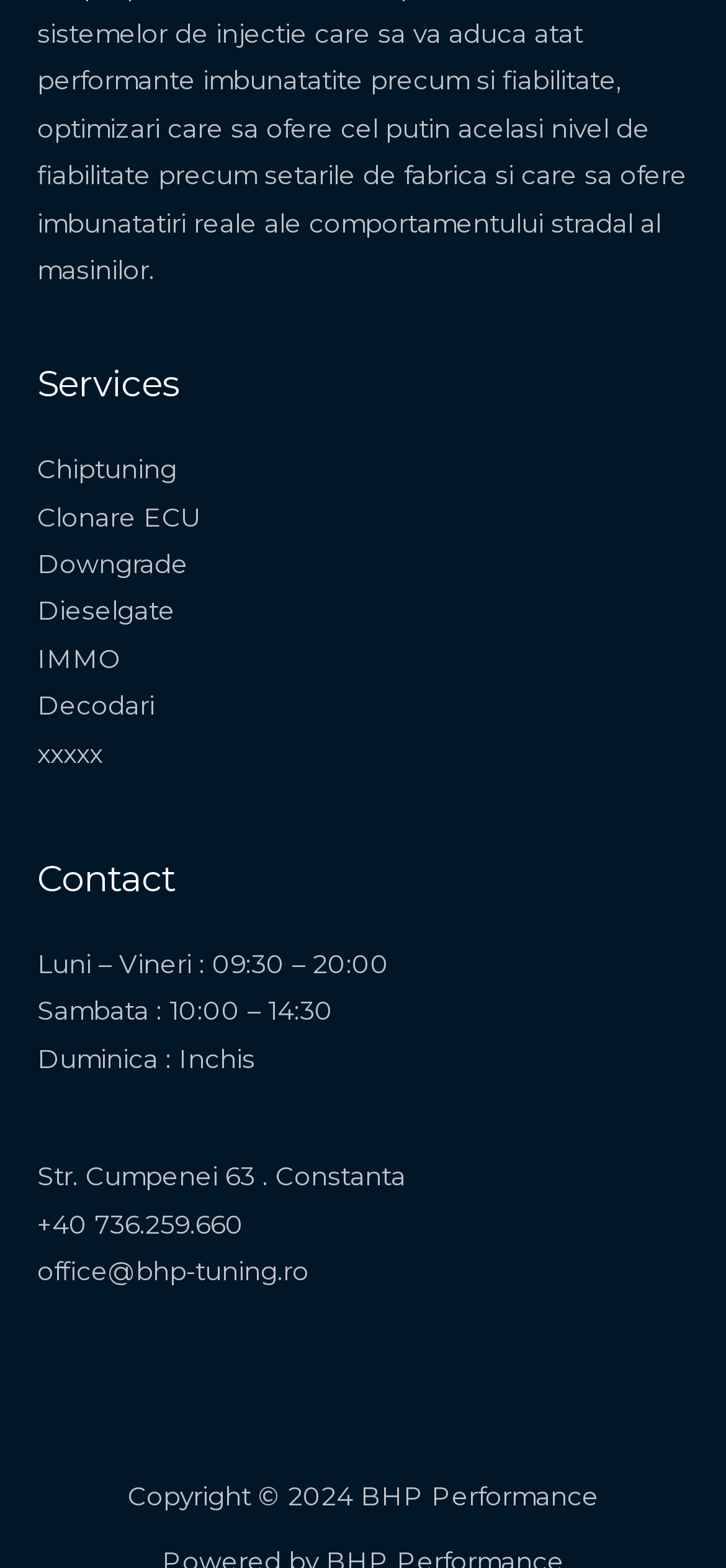Please predict the bounding box coordinates (top-left x, top-left y, bottom-right x, bottom-right y) for the UI element in the screenshot that fits the description: 3 Like

None